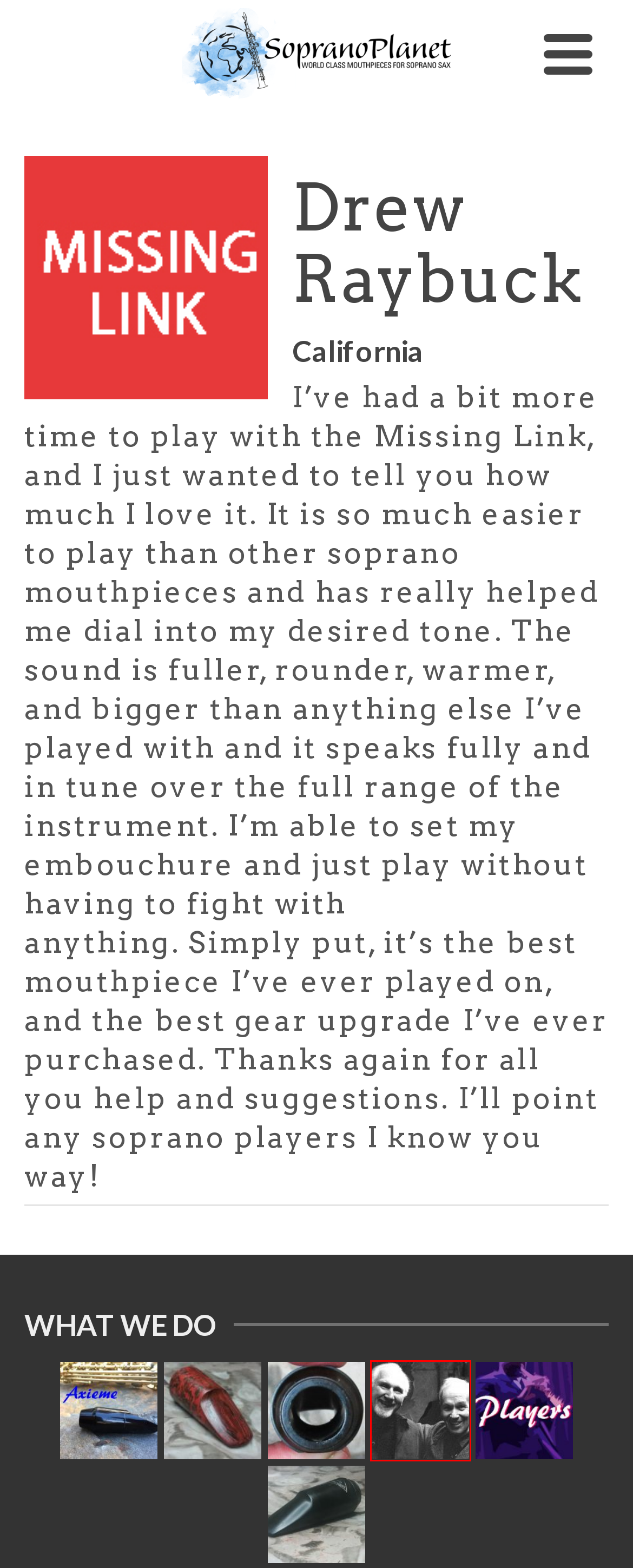Given a webpage screenshot with a red bounding box around a UI element, choose the webpage description that best matches the new webpage after clicking the element within the bounding box. Here are the candidates:
A. Our Designs - SOPRANOPLANET
B. Lelandais large chamber soprano - SOPRANOPLANET
C. Rare Brilhart marbled large chamber soprano .050 - SOPRANOPLANET
D. Axieme - SOPRANOPLANET
E. In case you haven't heard........ - SOPRANOPLANET
F. HARRY PEDLER large chamber soprano .049 - SOPRANOPLANET
G. Desert Heart Multimedia – Nationwide Services – Santa Fe, NM
H. Best Soprano Saxophone Mouthpiece Source: Played Worldwide!

A